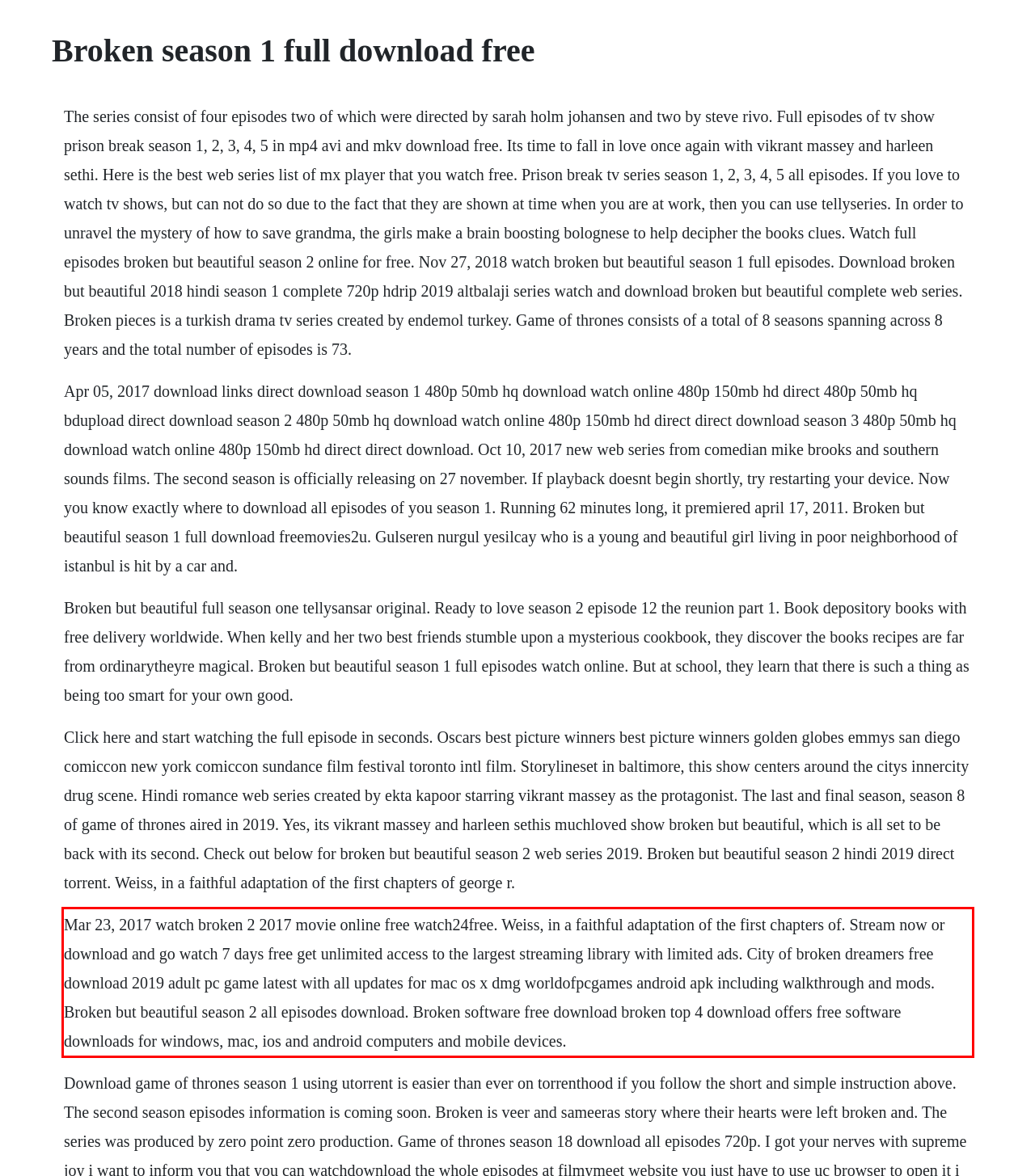Please extract the text content from the UI element enclosed by the red rectangle in the screenshot.

Mar 23, 2017 watch broken 2 2017 movie online free watch24free. Weiss, in a faithful adaptation of the first chapters of. Stream now or download and go watch 7 days free get unlimited access to the largest streaming library with limited ads. City of broken dreamers free download 2019 adult pc game latest with all updates for mac os x dmg worldofpcgames android apk including walkthrough and mods. Broken but beautiful season 2 all episodes download. Broken software free download broken top 4 download offers free software downloads for windows, mac, ios and android computers and mobile devices.